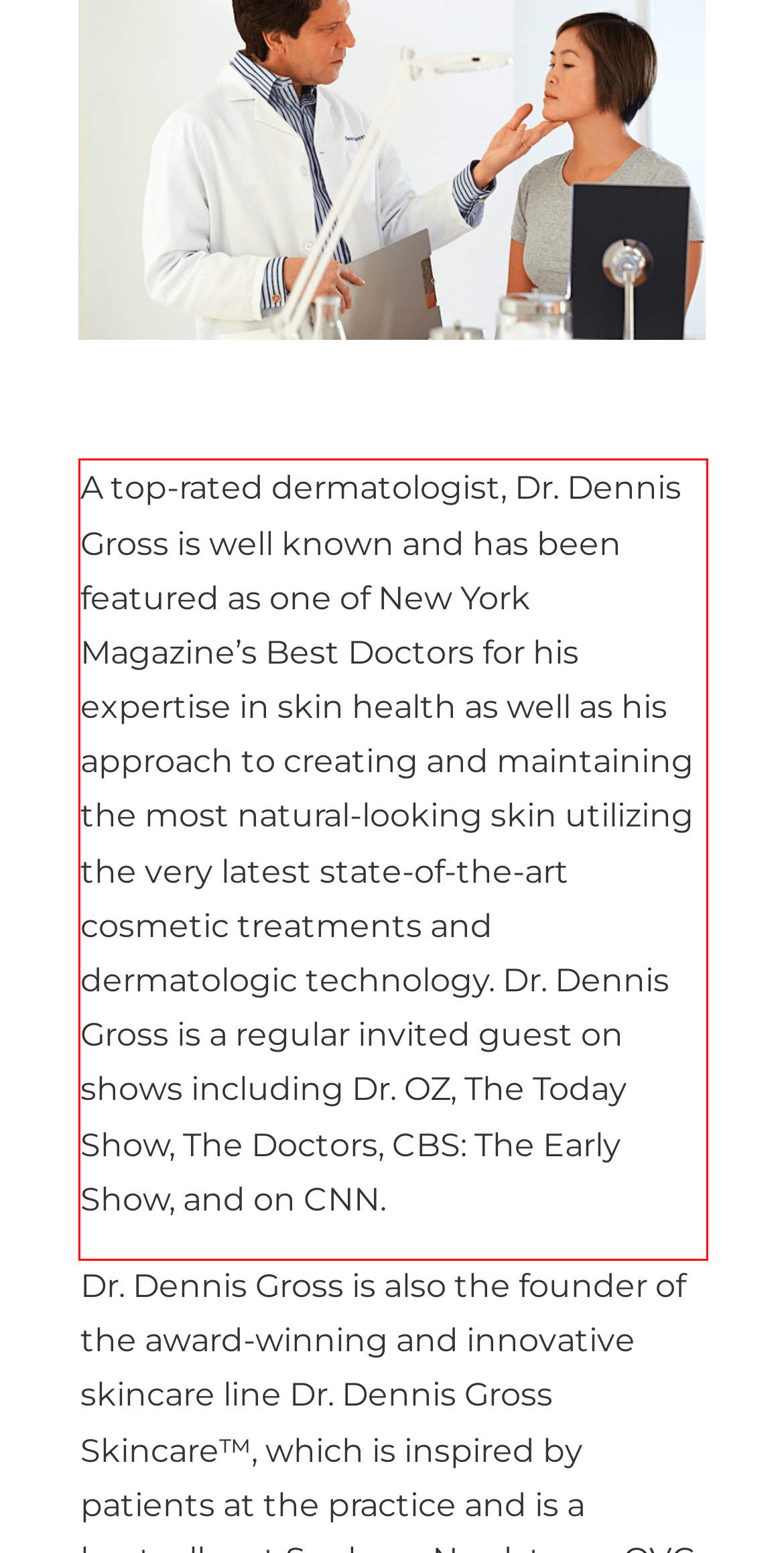The screenshot provided shows a webpage with a red bounding box. Apply OCR to the text within this red bounding box and provide the extracted content.

A top-rated dermatologist, Dr. Dennis Gross is well known and has been featured as one of New York Magazine’s Best Doctors for his expertise in skin health as well as his approach to creating and maintaining the most natural-looking skin utilizing the very latest state-of-the-art cosmetic treatments and dermatologic technology. Dr. Dennis Gross is a regular invited guest on shows including Dr. OZ, The Today Show, The Doctors, CBS: The Early Show, and on CNN.